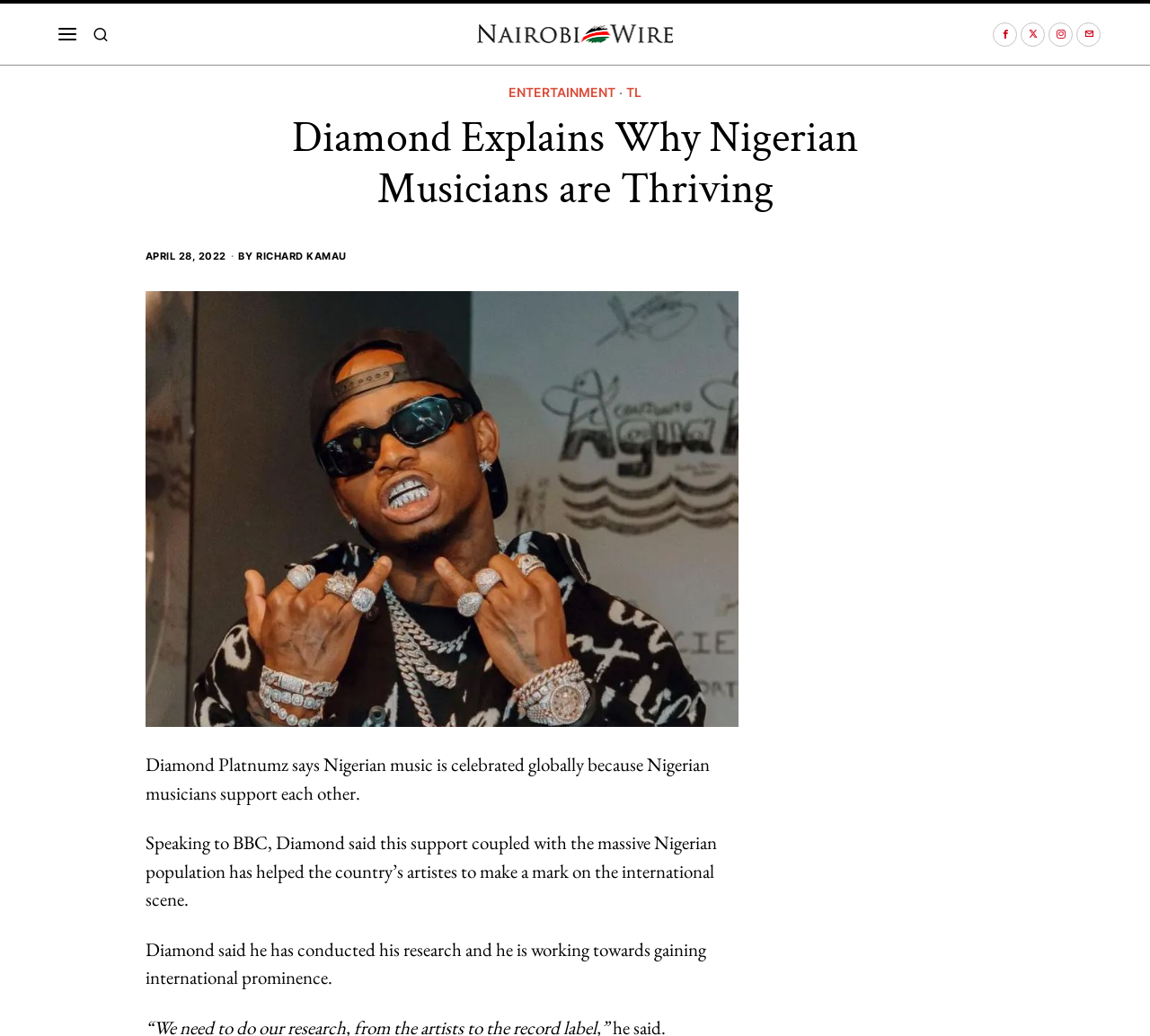Extract the bounding box coordinates of the UI element described by: "Richard Kamau". The coordinates should include four float numbers ranging from 0 to 1, e.g., [left, top, right, bottom].

[0.223, 0.241, 0.301, 0.254]